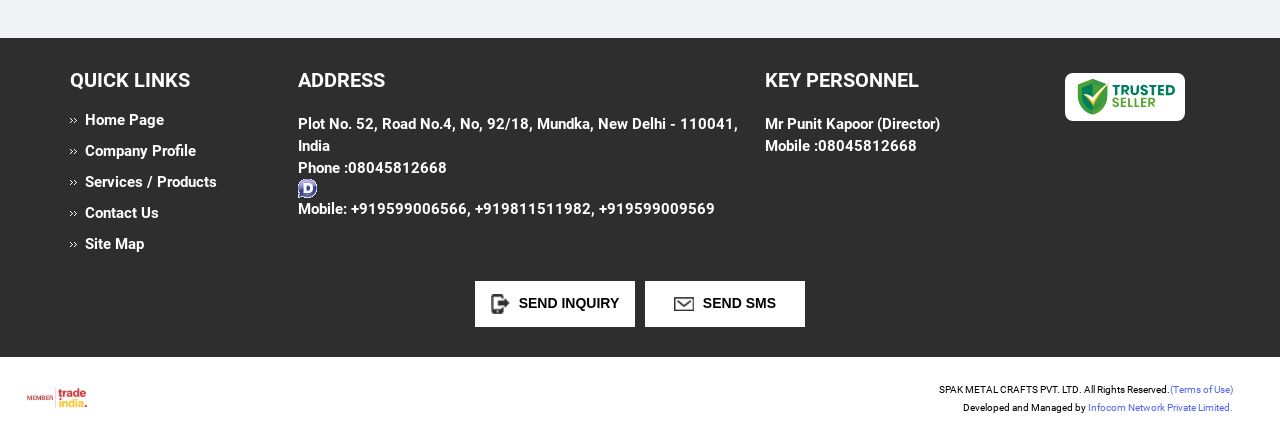Locate the bounding box of the UI element described by: "Contact Us" in the given webpage screenshot.

[0.055, 0.467, 0.188, 0.508]